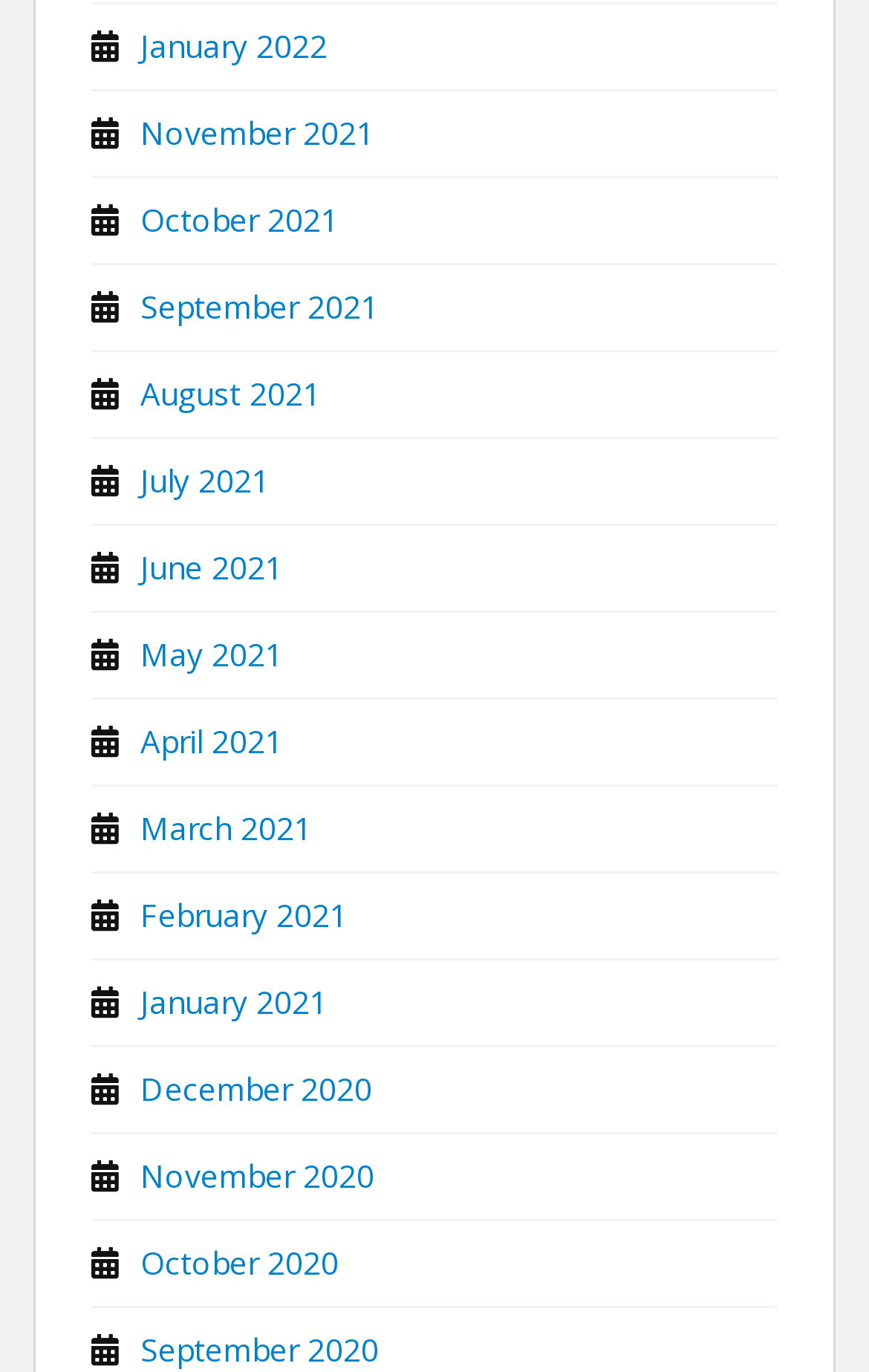Find the bounding box coordinates of the clickable region needed to perform the following instruction: "view January 2022". The coordinates should be provided as four float numbers between 0 and 1, i.e., [left, top, right, bottom].

[0.162, 0.017, 0.377, 0.048]